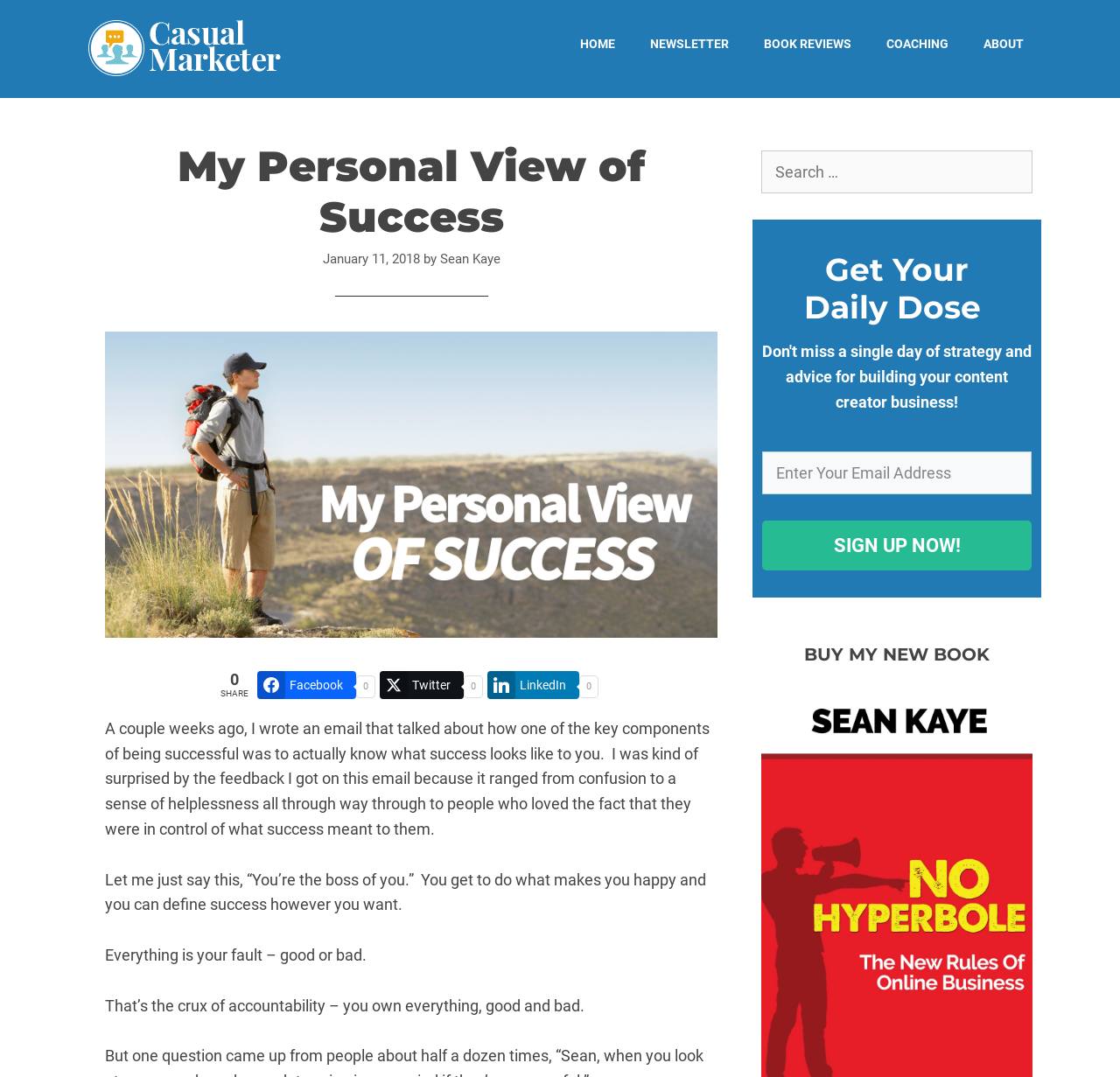Kindly determine the bounding box coordinates of the area that needs to be clicked to fulfill this instruction: "Enter your email address".

[0.68, 0.419, 0.921, 0.459]